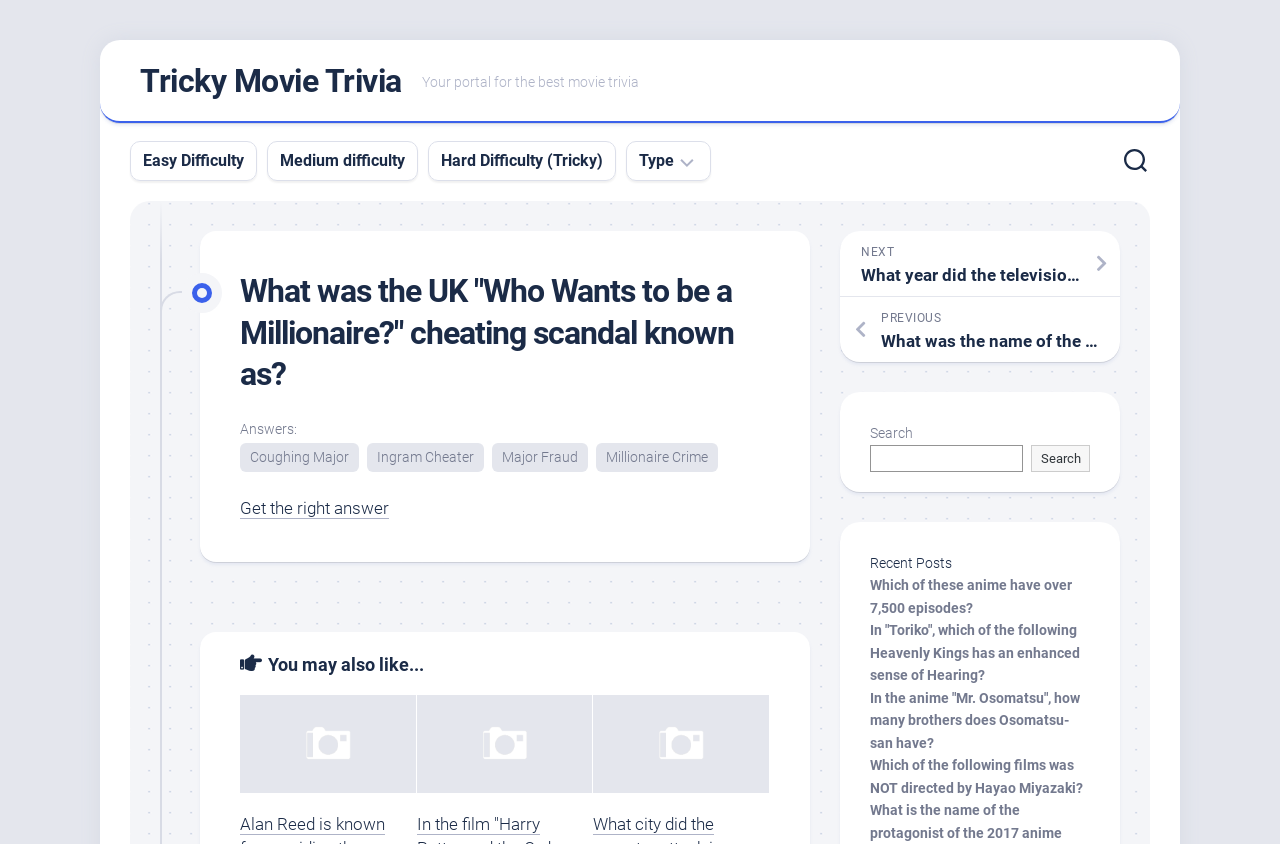Given the description of the UI element: "Ingram Cheater", predict the bounding box coordinates in the form of [left, top, right, bottom], with each value being a float between 0 and 1.

[0.287, 0.525, 0.378, 0.559]